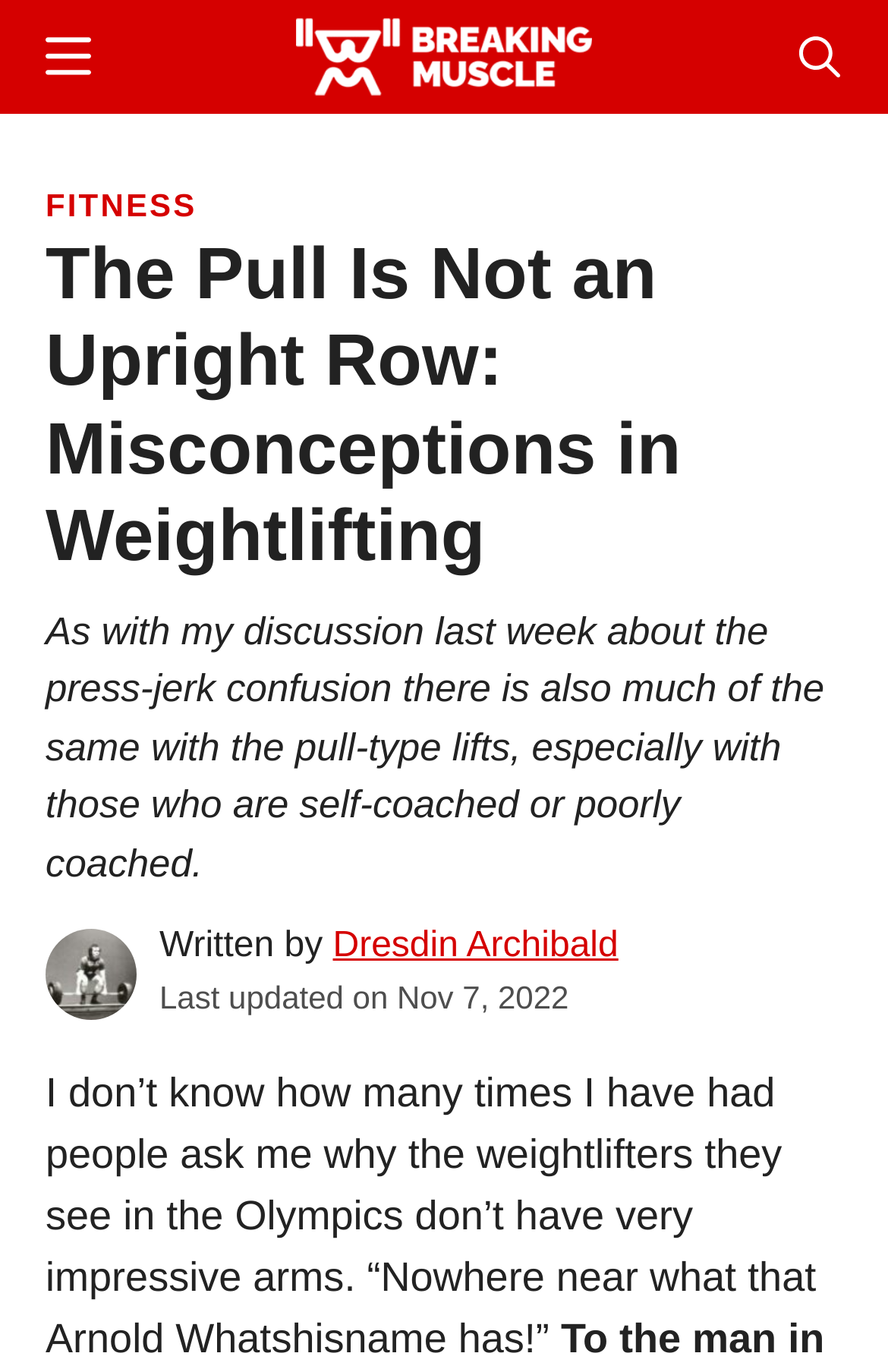Can you extract the headline from the webpage for me?

The Pull Is Not an Upright Row: Misconceptions in Weightlifting